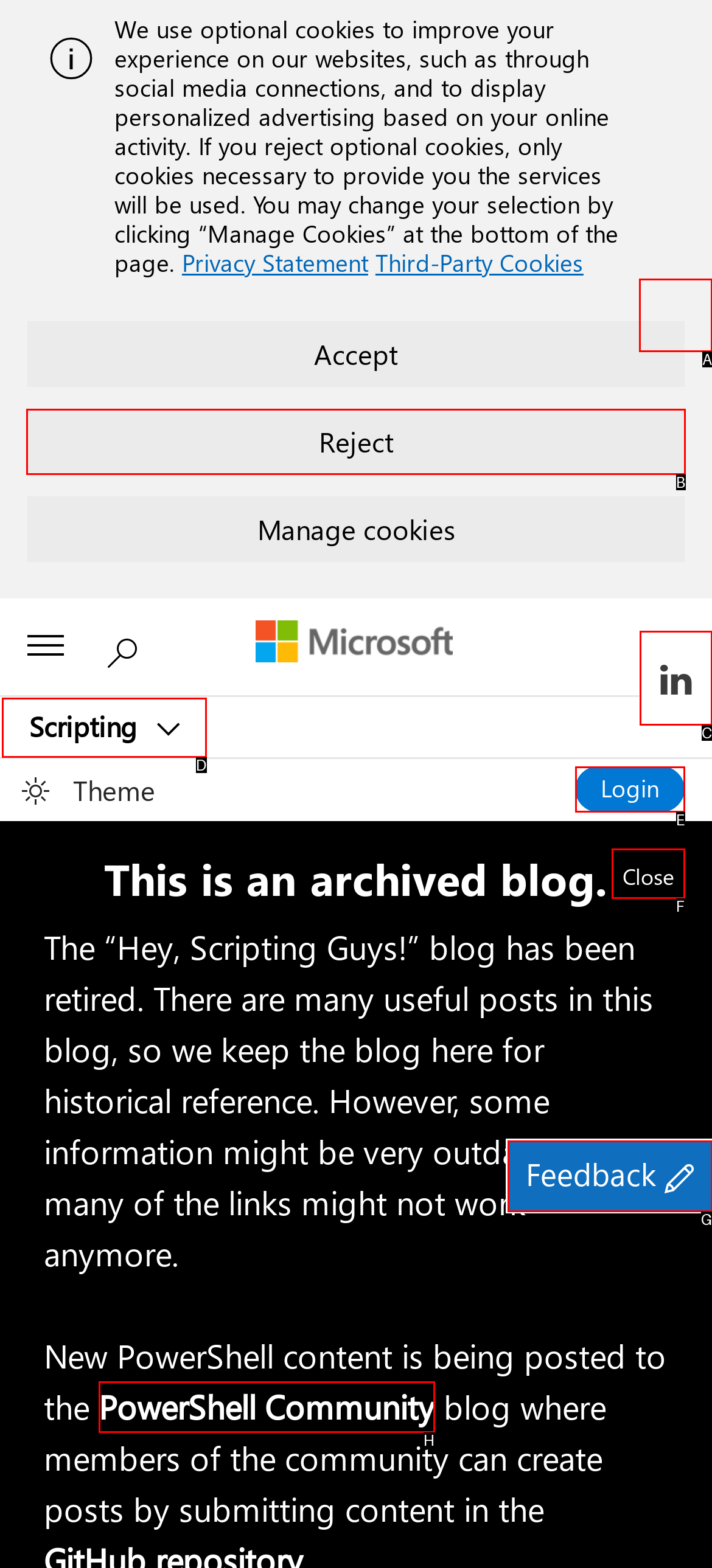Identify the letter of the UI element needed to carry out the task: Switch language
Reply with the letter of the chosen option.

None